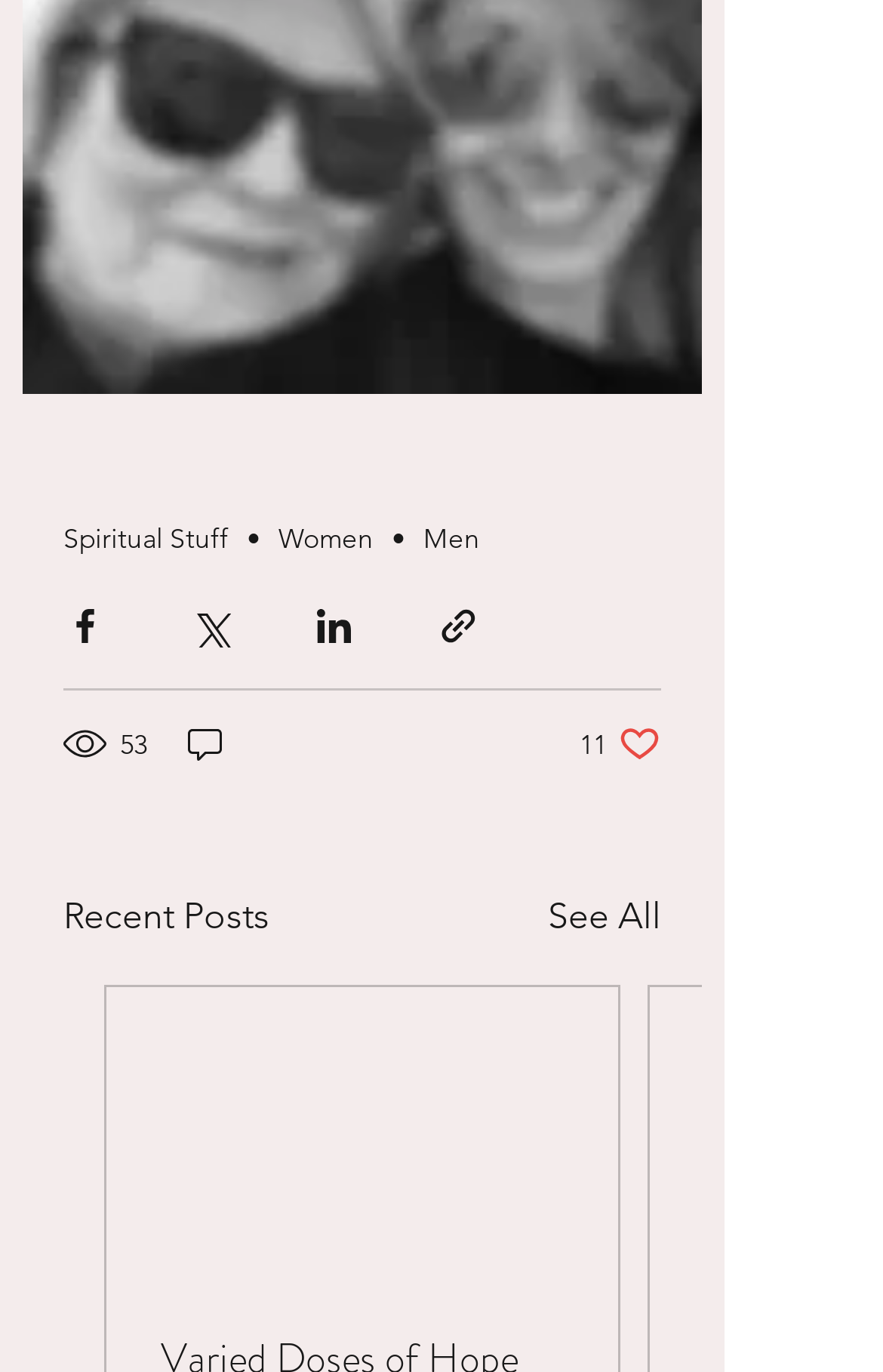Identify the bounding box coordinates for the element you need to click to achieve the following task: "View Recent Posts". Provide the bounding box coordinates as four float numbers between 0 and 1, in the form [left, top, right, bottom].

[0.072, 0.649, 0.305, 0.688]